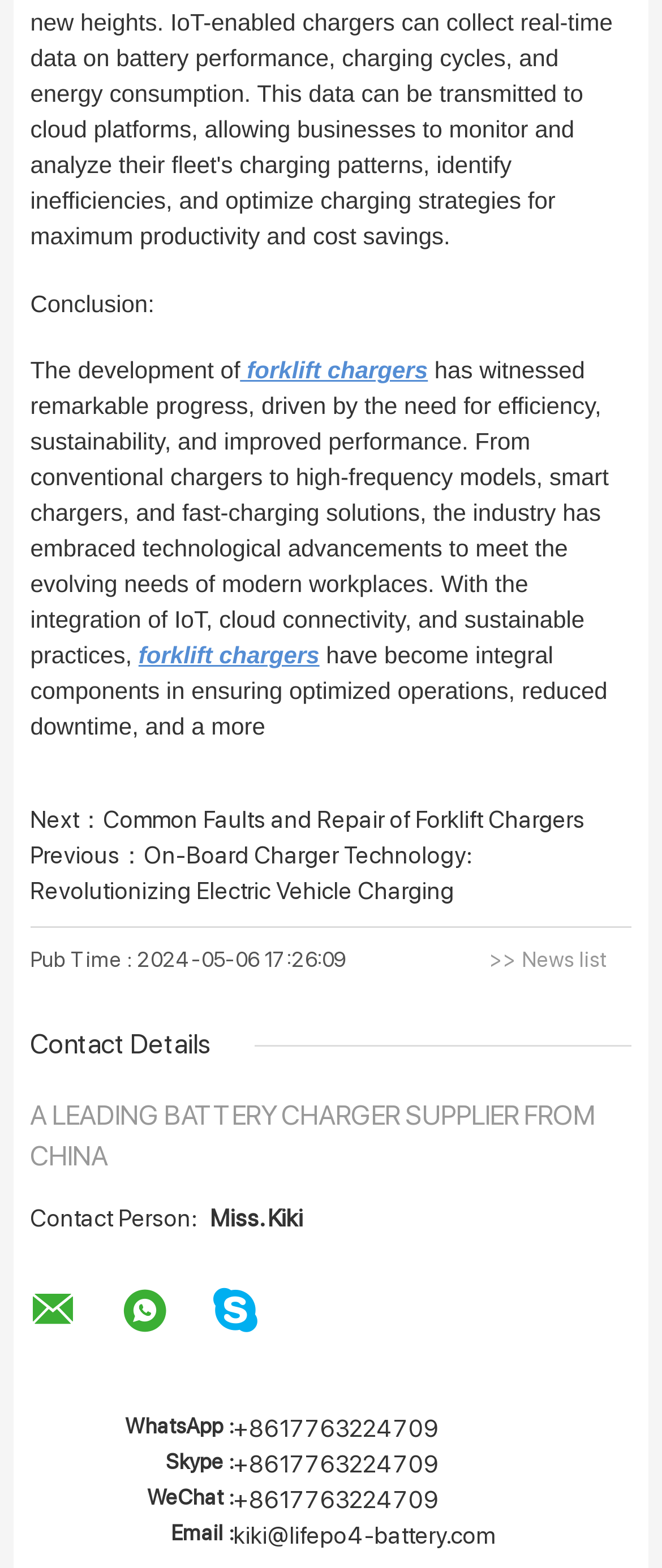What is the email address of the contact person?
Please use the image to deliver a detailed and complete answer.

The email address of the contact person can be found by looking at the 'Contact Details' section of the webpage, where it is stated 'Email : kiki@lifepo4-battery.com'.